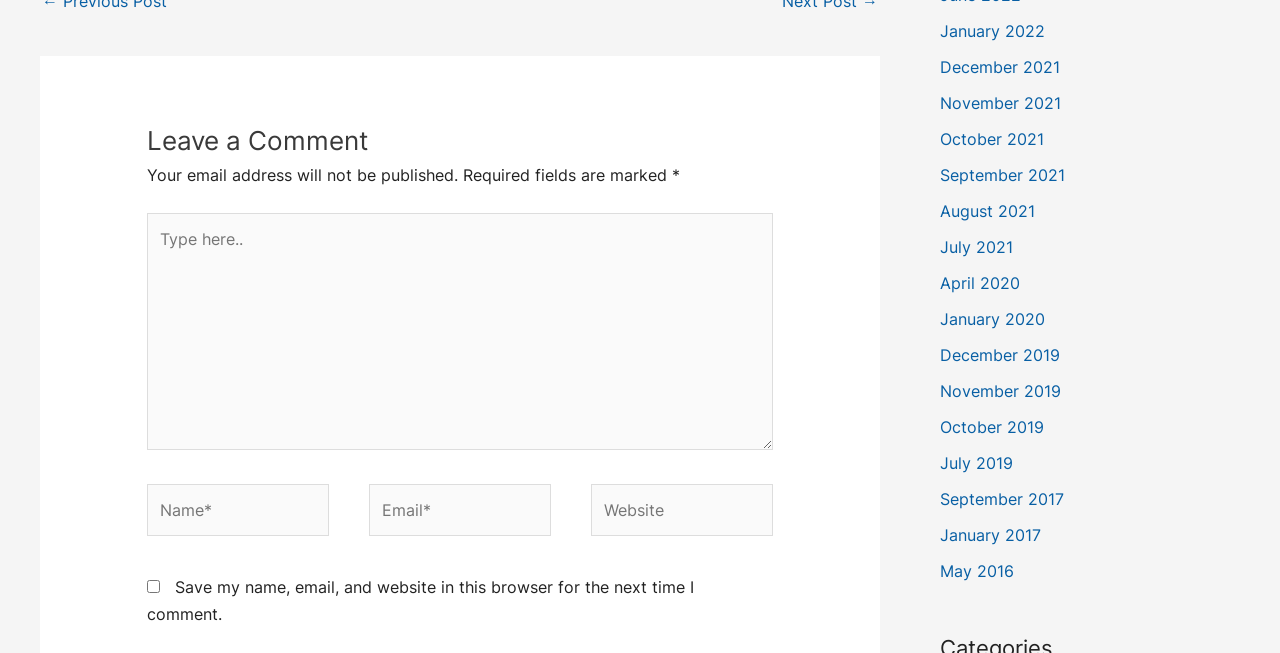Identify the bounding box coordinates of the area that should be clicked in order to complete the given instruction: "Click on a month to view archives". The bounding box coordinates should be four float numbers between 0 and 1, i.e., [left, top, right, bottom].

[0.734, 0.032, 0.816, 0.062]